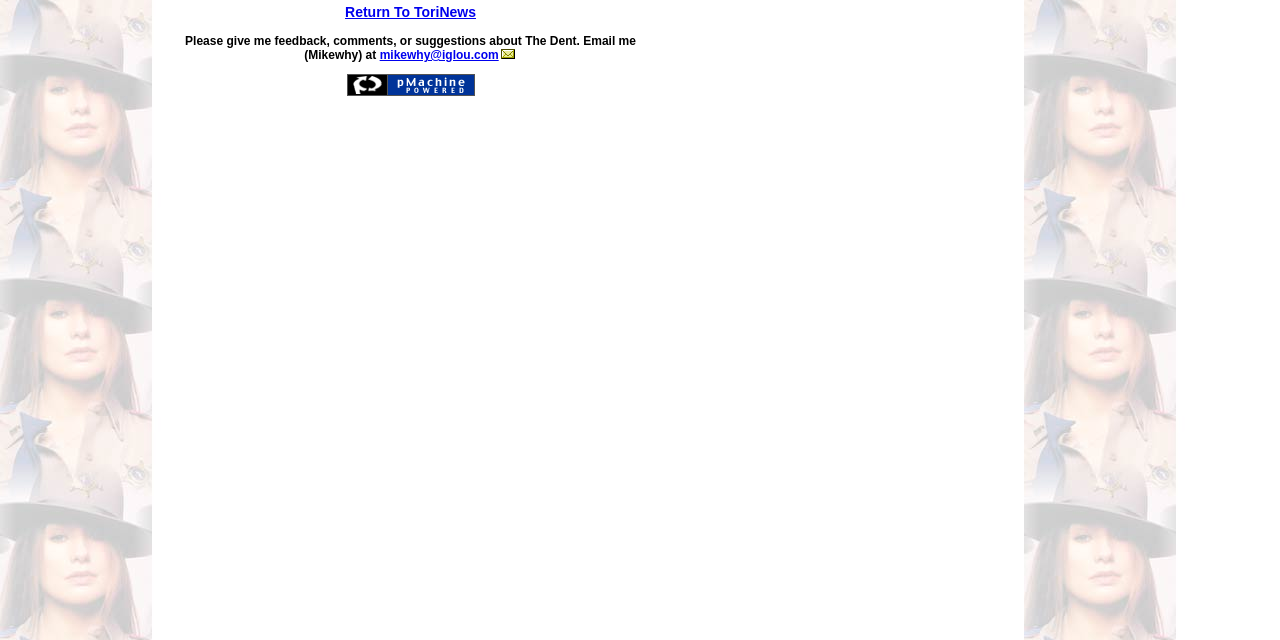Given the element description parent_node: Go Back, specify the bounding box coordinates of the corresponding UI element in the format (top-left x, top-left y, bottom-right x, bottom-right y). All values must be between 0 and 1.

[0.271, 0.133, 0.371, 0.155]